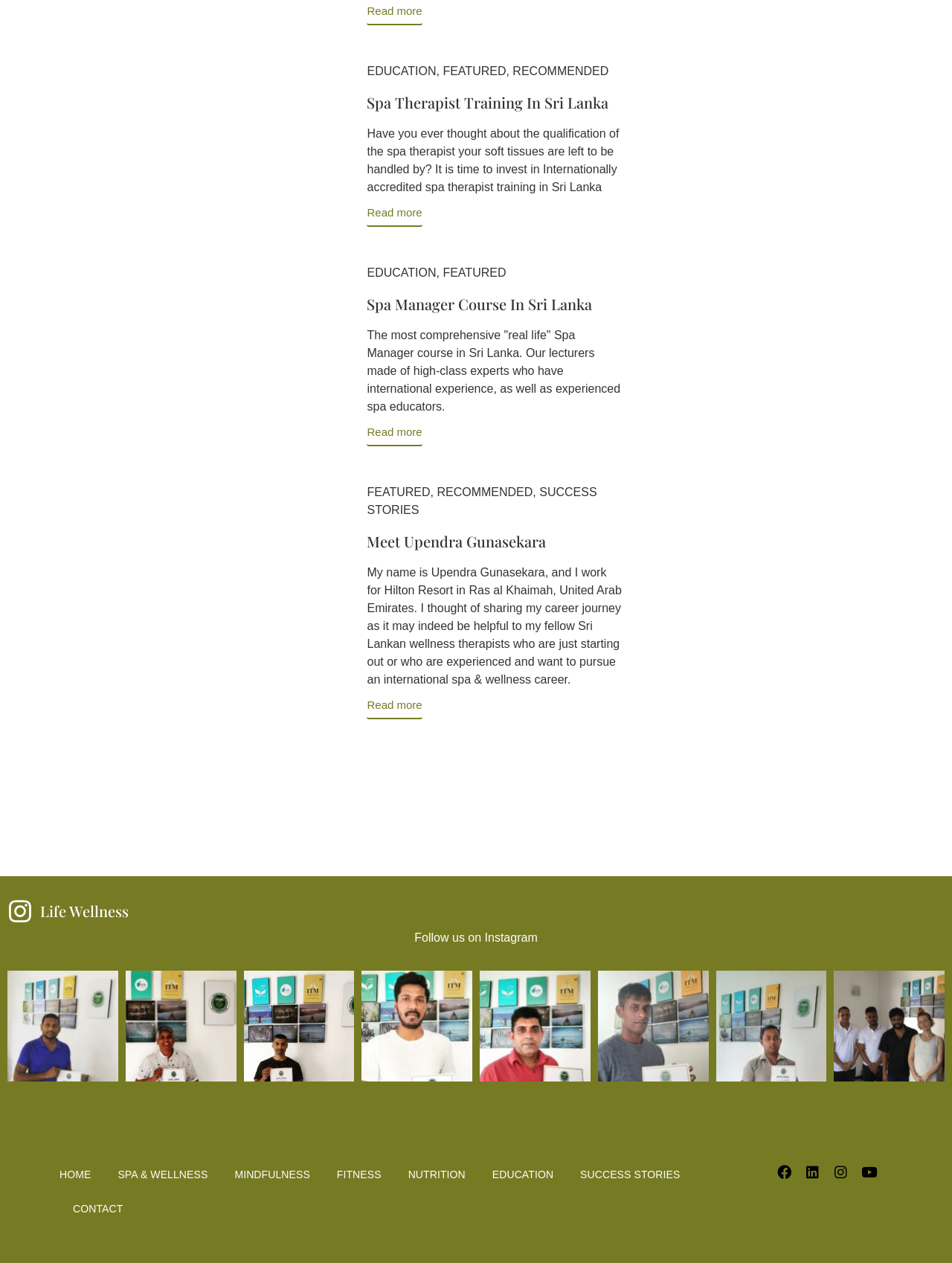Please determine the bounding box coordinates for the element that should be clicked to follow these instructions: "View the success story of Damith Sanjeewa".

[0.008, 0.769, 0.124, 0.856]